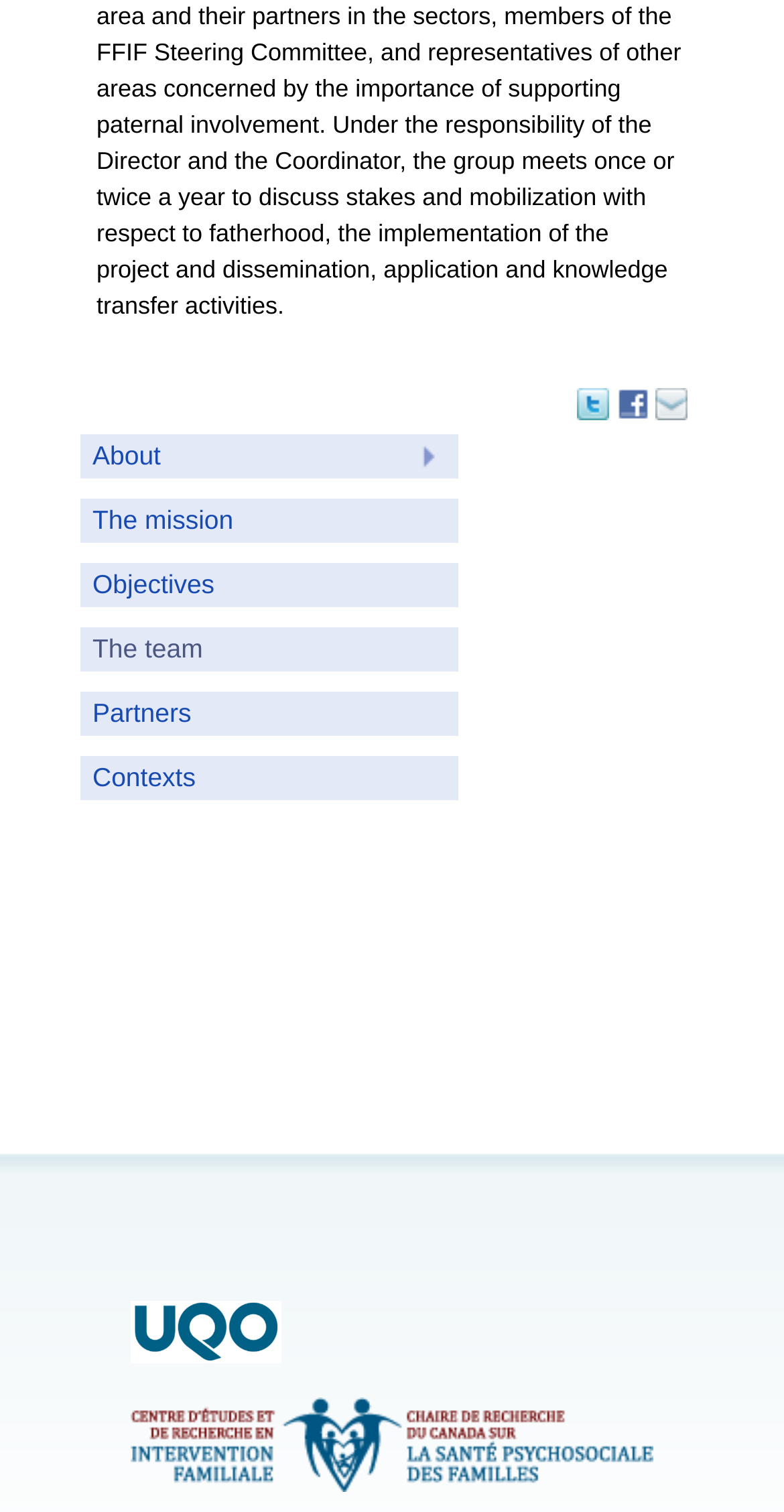Please determine the bounding box coordinates of the element to click on in order to accomplish the following task: "Share this page on Twitter". Ensure the coordinates are four float numbers ranging from 0 to 1, i.e., [left, top, right, bottom].

[0.737, 0.26, 0.778, 0.278]